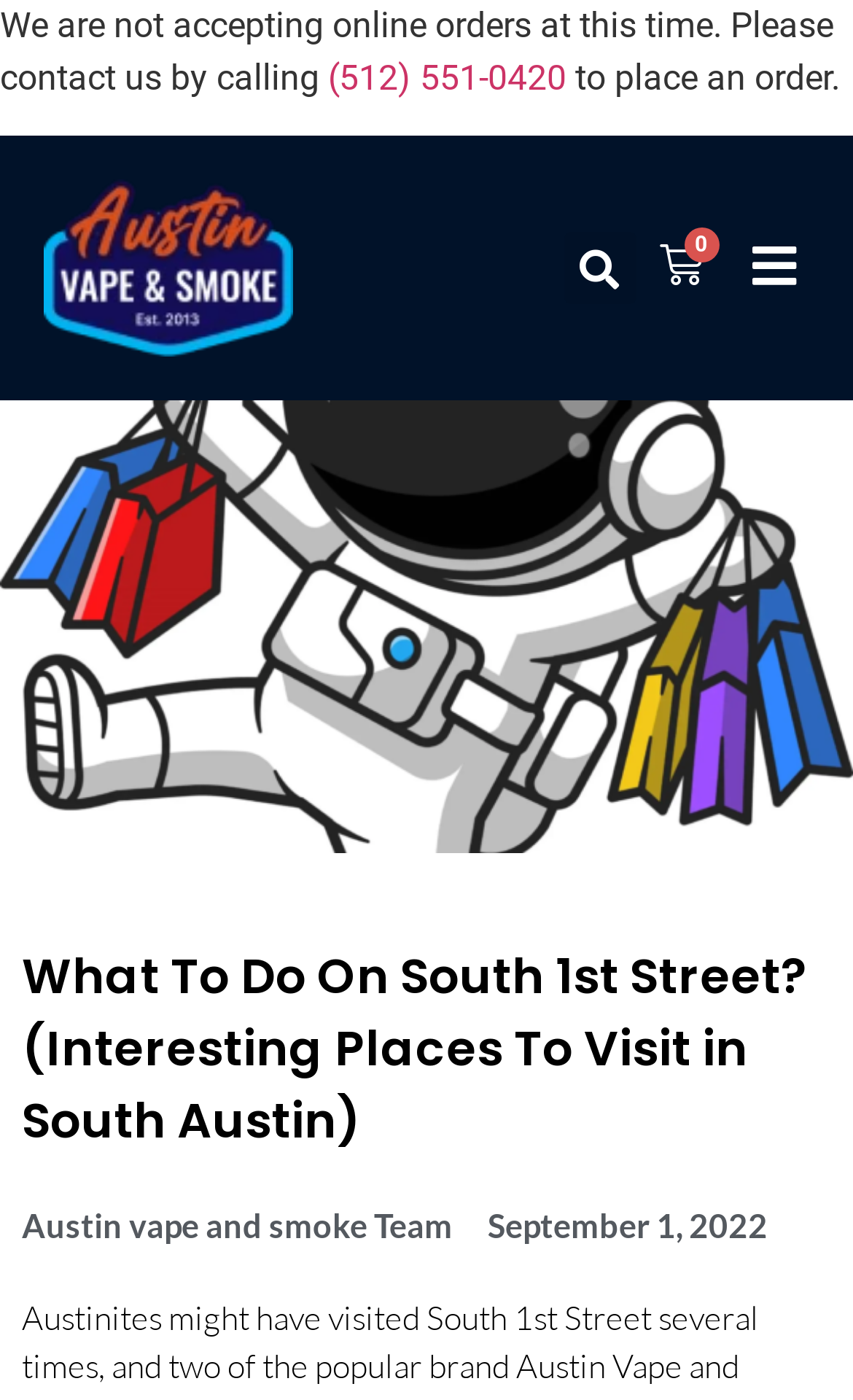What is the current status of online orders? Look at the image and give a one-word or short phrase answer.

Not accepting